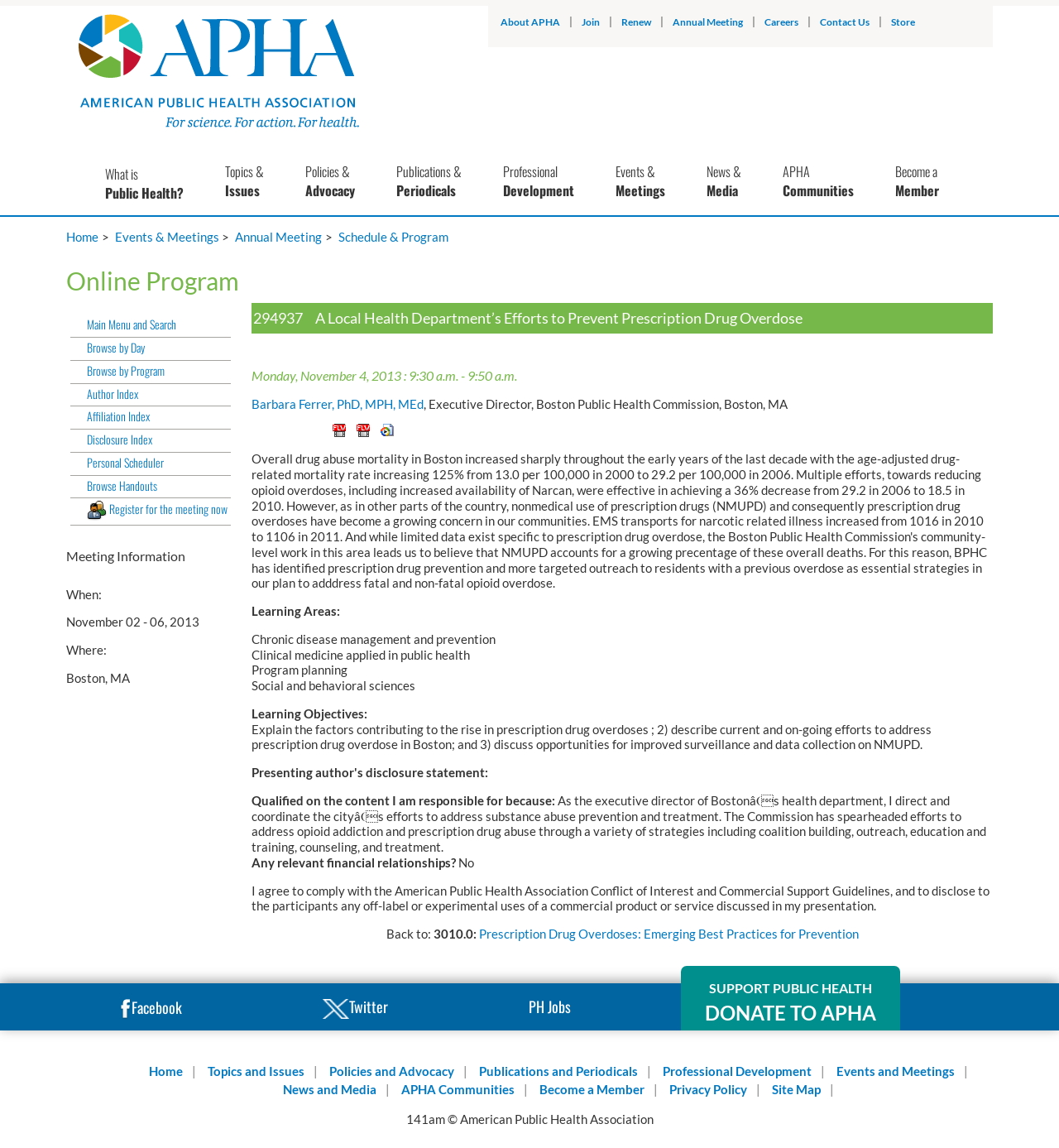Can you provide the bounding box coordinates for the element that should be clicked to implement the instruction: "Click on 'About APHA'"?

[0.473, 0.014, 0.529, 0.025]